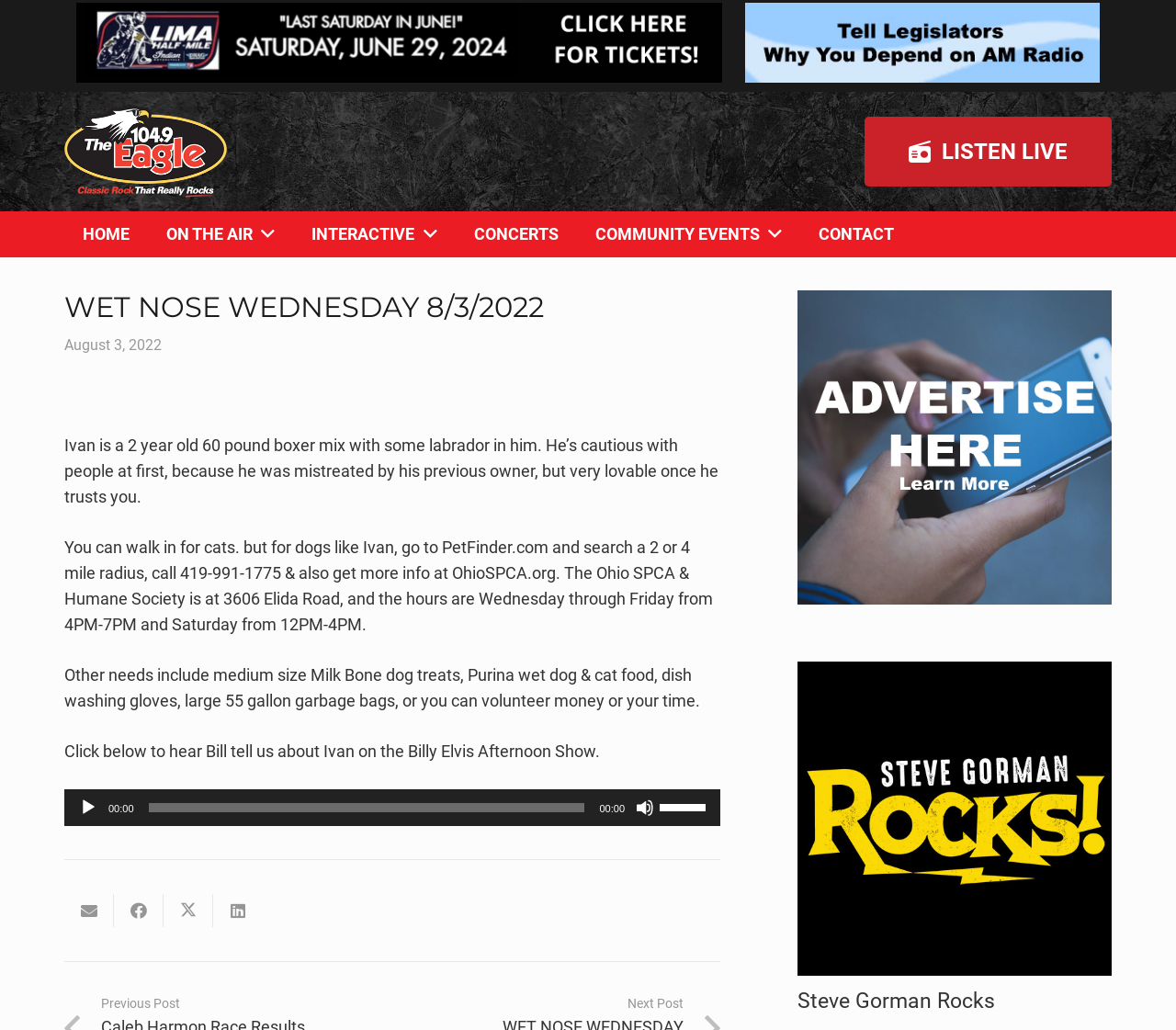Given the description of a UI element: "00:00", identify the bounding box coordinates of the matching element in the webpage screenshot.

[0.126, 0.779, 0.497, 0.788]